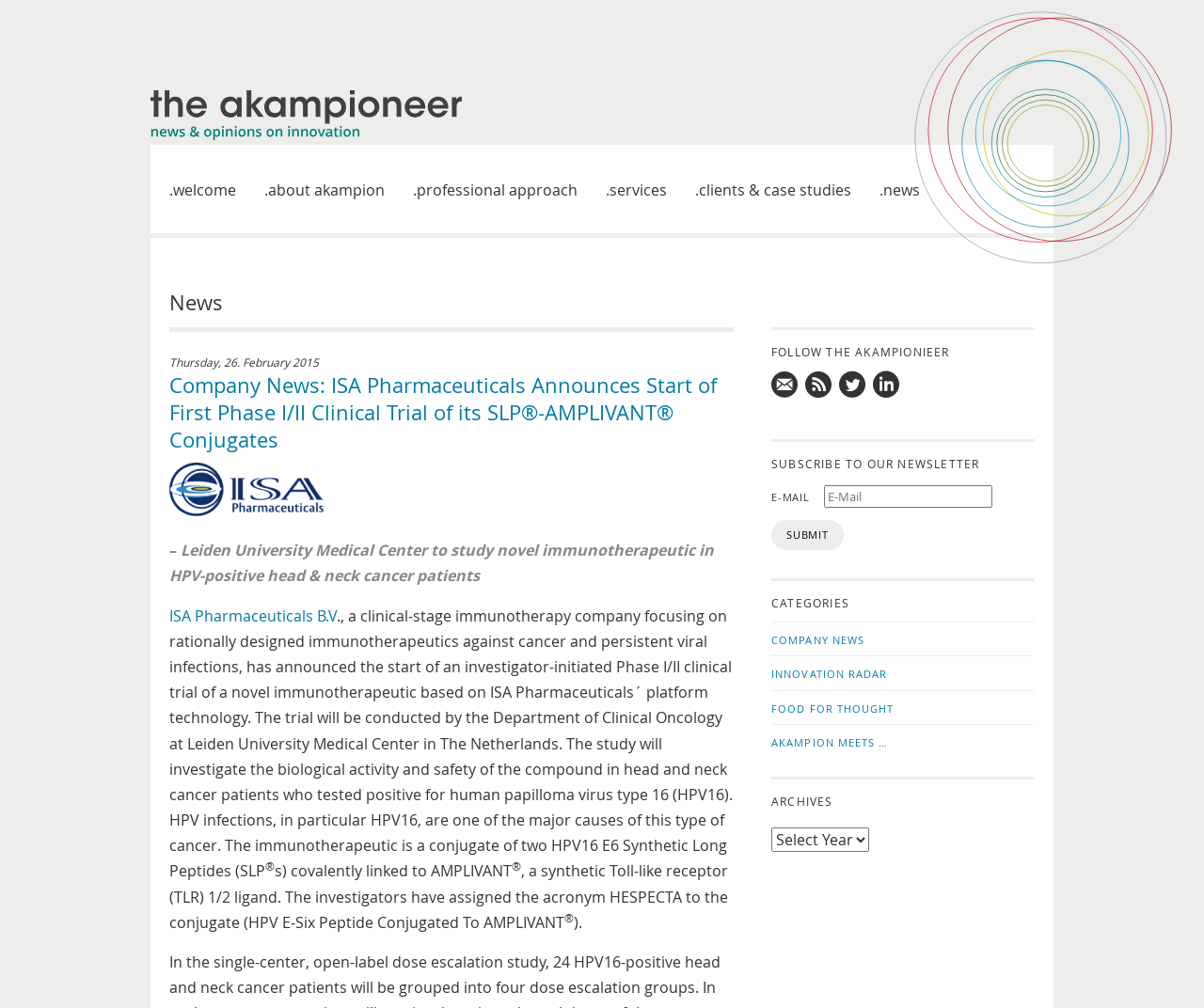Refer to the element description akampion Meets … and identify the corresponding bounding box in the screenshot. Format the coordinates as (top-left x, top-left y, bottom-right x, bottom-right y) with values in the range of 0 to 1.

[0.641, 0.729, 0.738, 0.743]